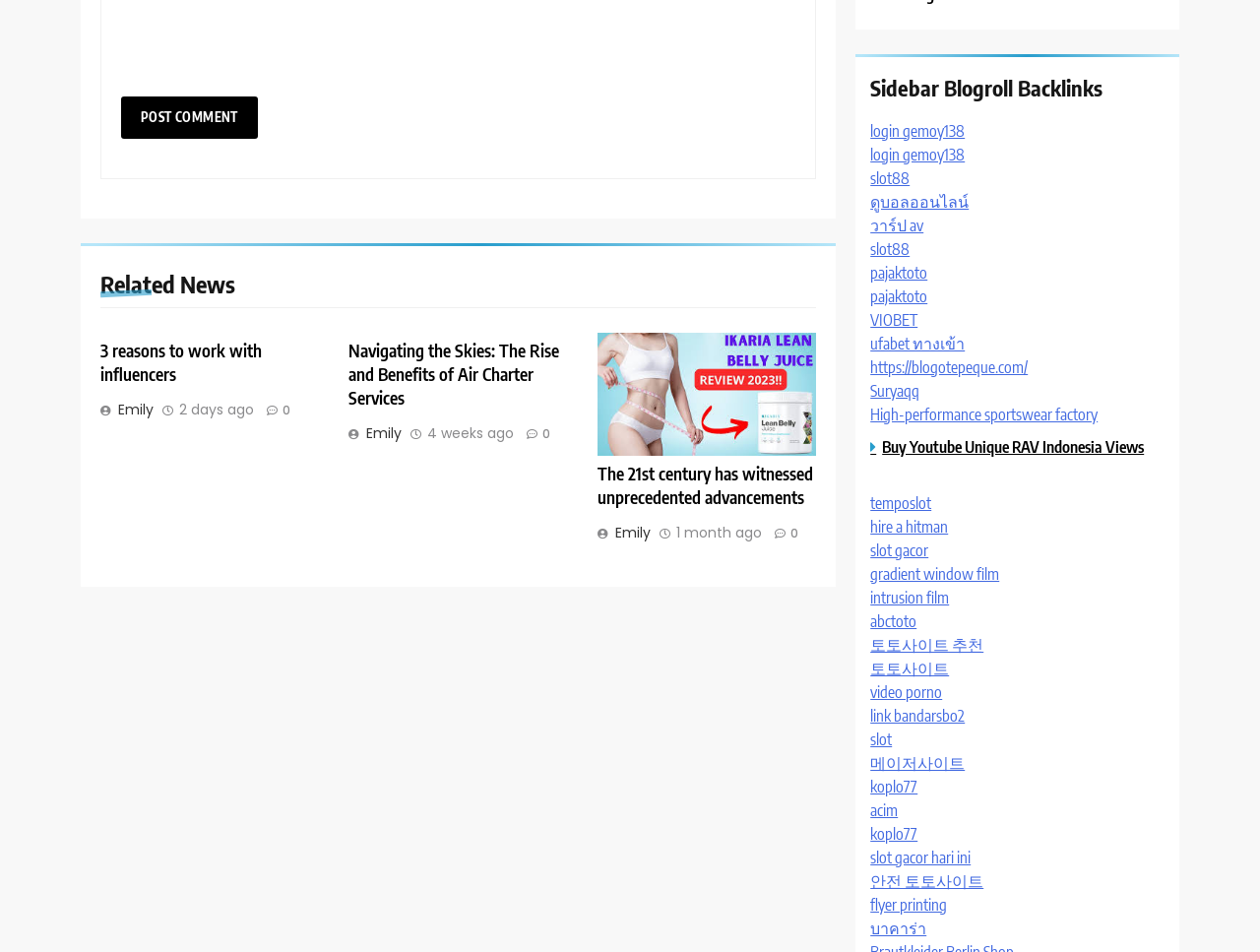Respond to the question with just a single word or phrase: 
What is the function of the 'reCAPTCHA' iframe?

To prevent spam